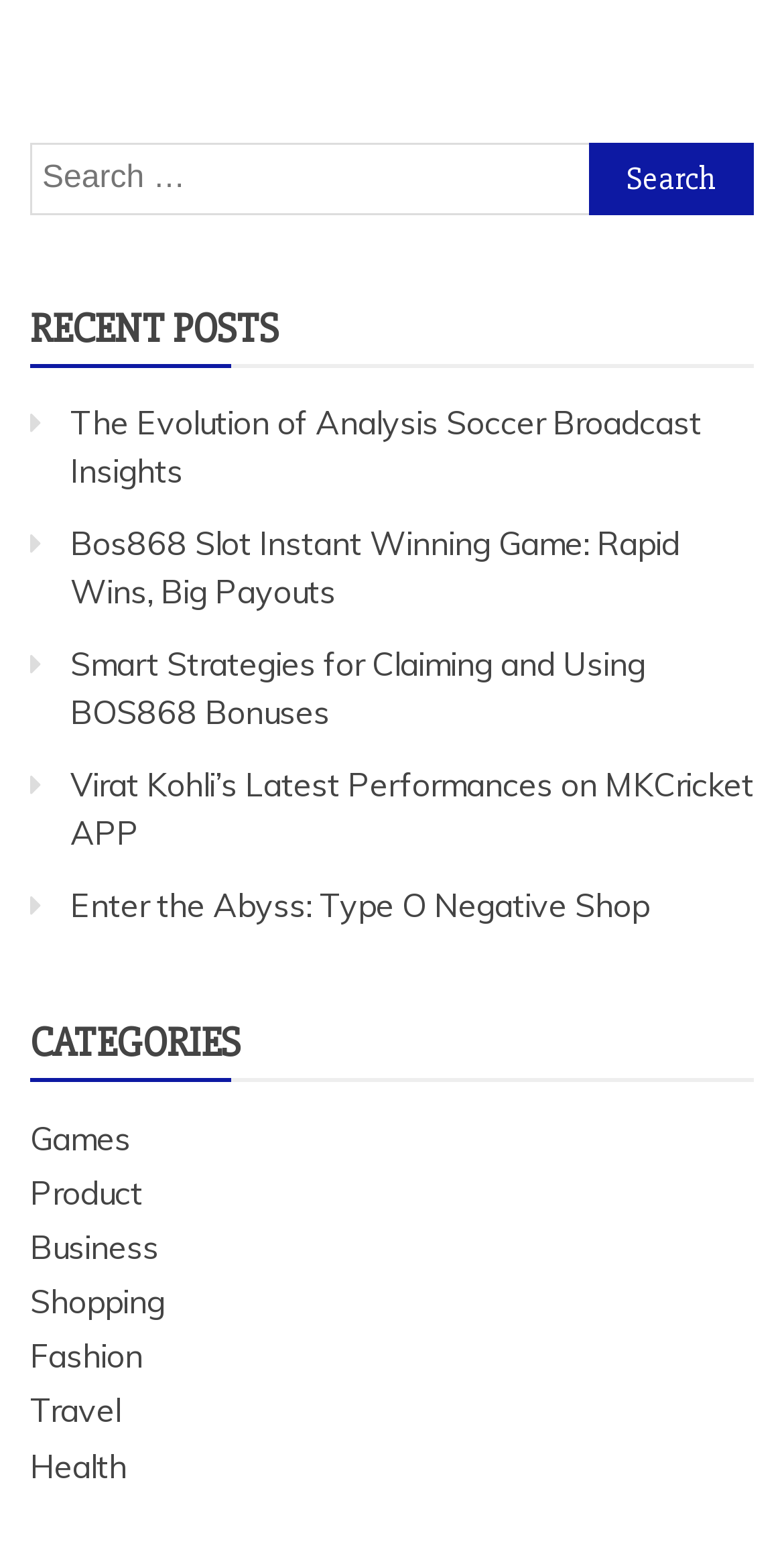Where is the 'Search' button located?
Look at the image and respond with a single word or a short phrase.

Top right